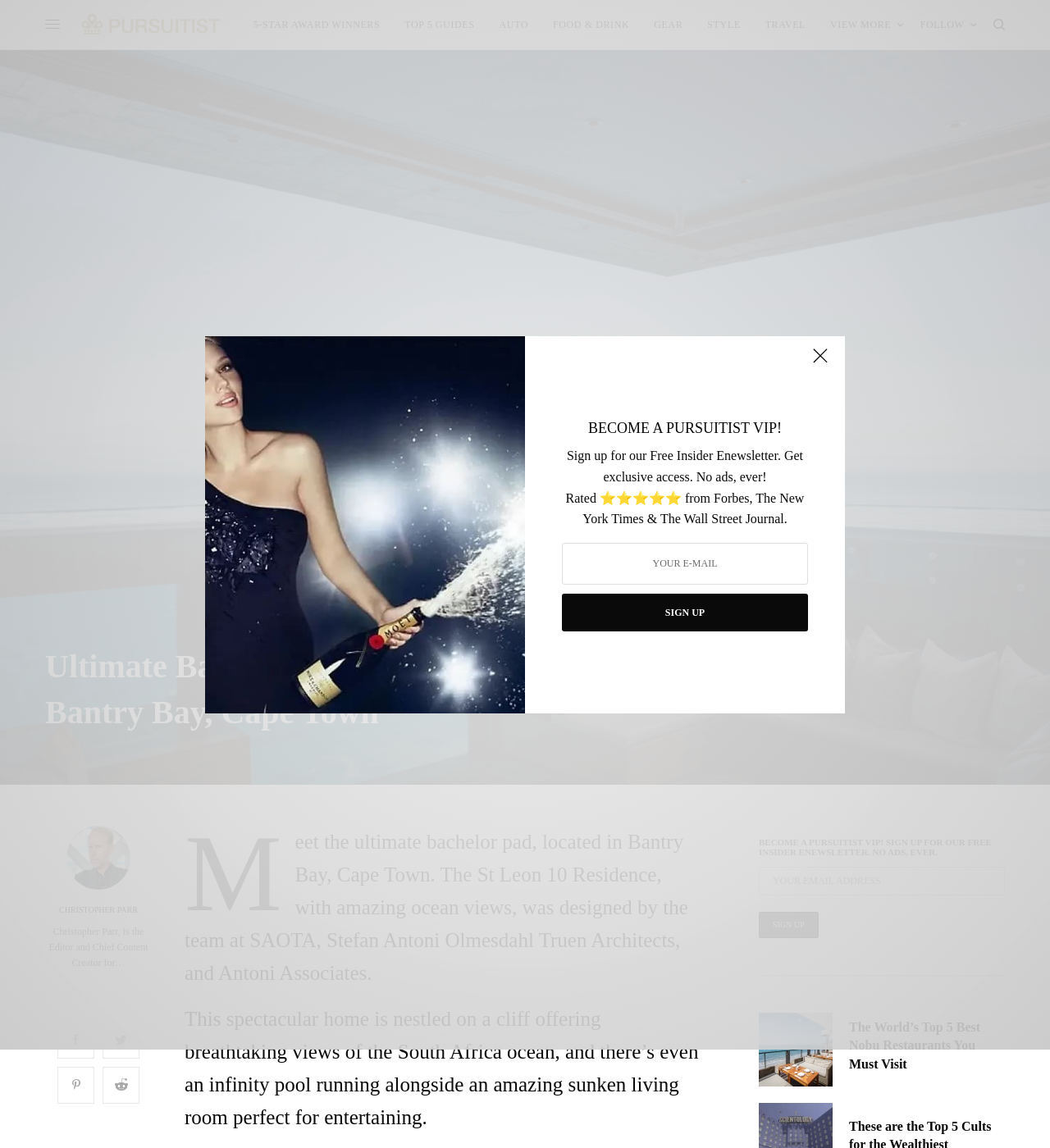Respond to the following query with just one word or a short phrase: 
What is the name of the residence featured on this webpage?

St Leon 10 Residence